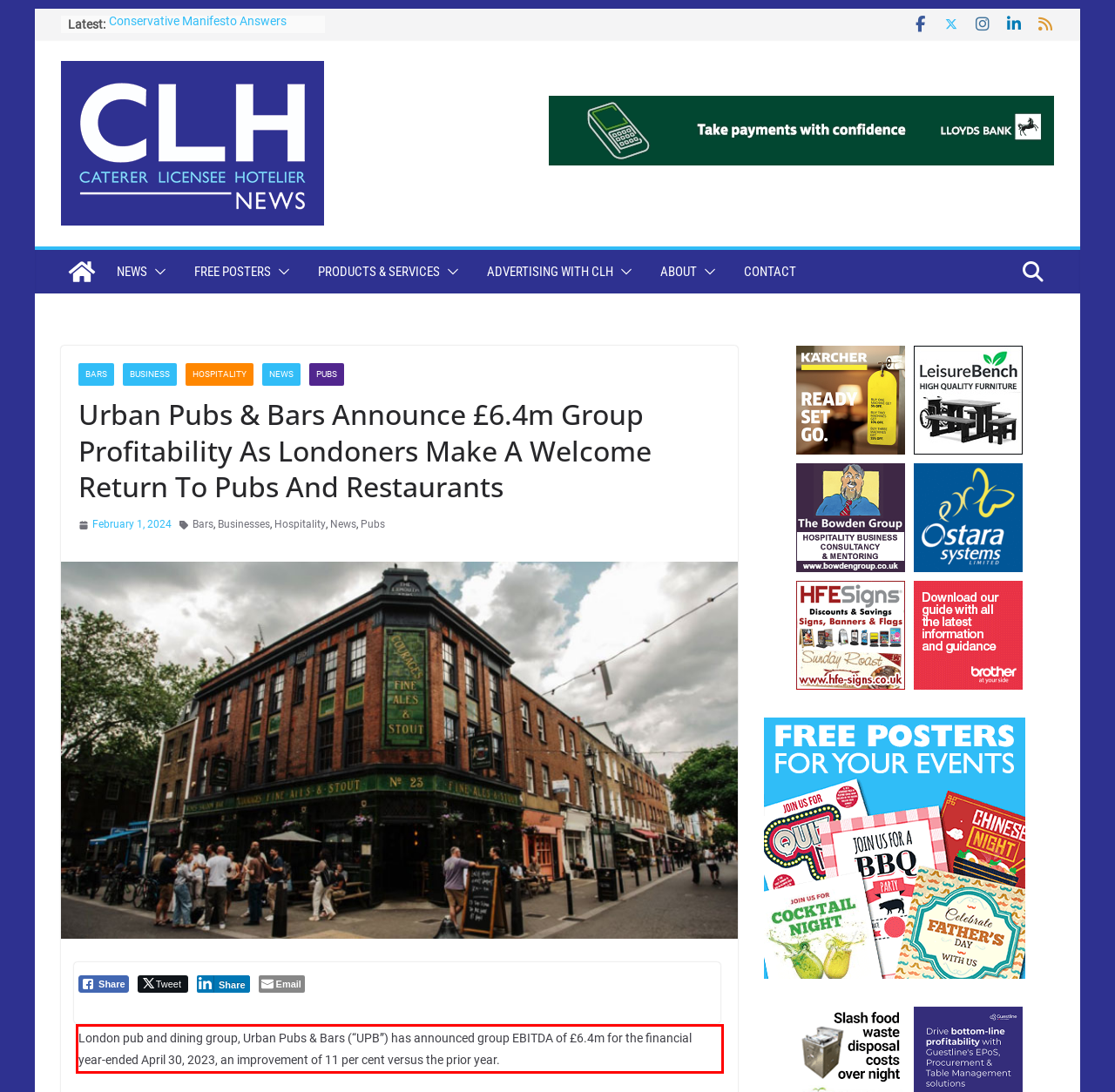Perform OCR on the text inside the red-bordered box in the provided screenshot and output the content.

London pub and dining group, Urban Pubs & Bars (“UPB”) has announced group EBITDA of £6.4m for the financial year-ended April 30, 2023, an improvement of 11 per cent versus the prior year.